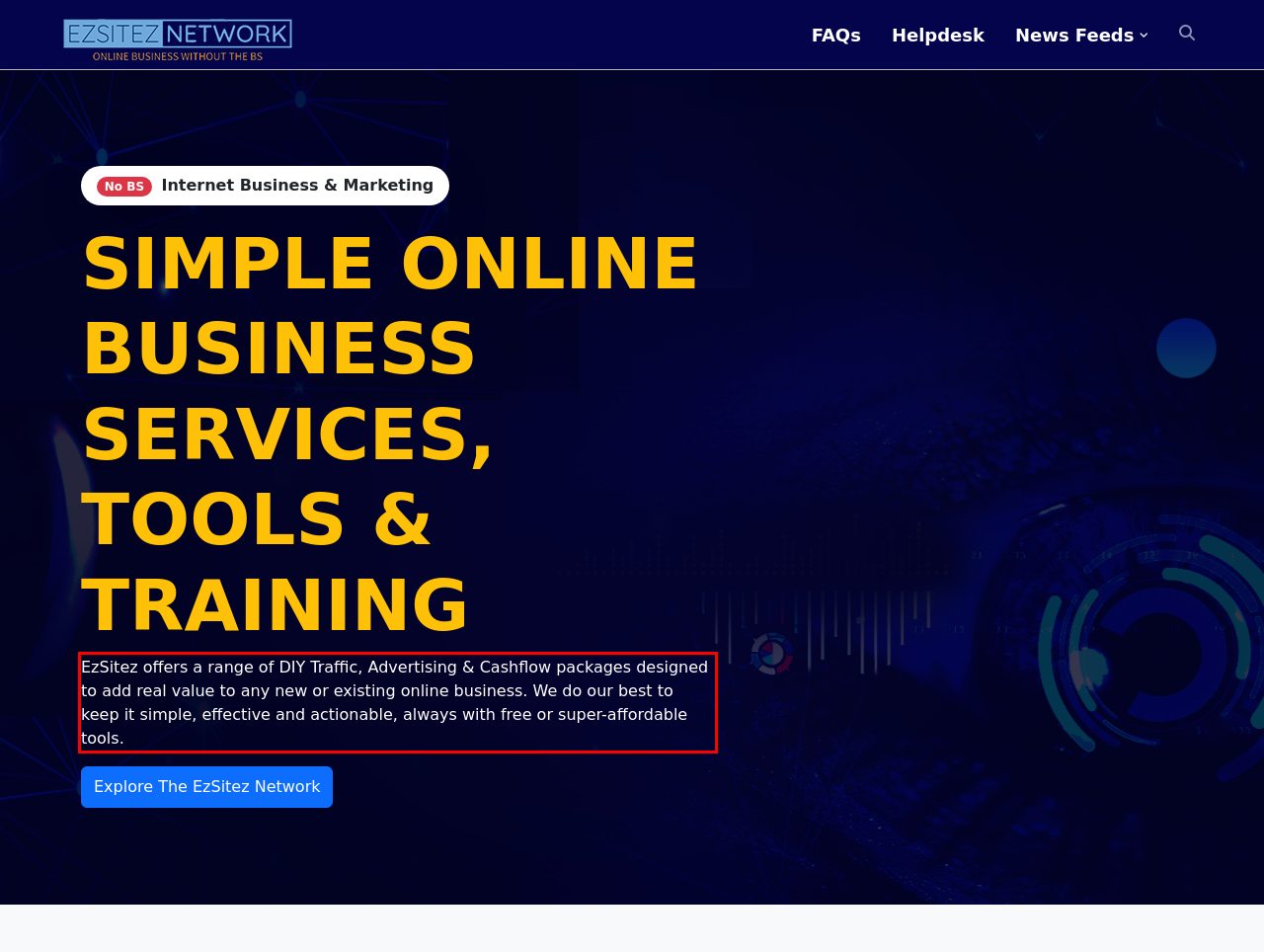Given a screenshot of a webpage, identify the red bounding box and perform OCR to recognize the text within that box.

EzSitez offers a range of DIY Traffic, Advertising & Cashflow packages designed to add real value to any new or existing online business. We do our best to keep it simple, effective and actionable, always with free or super-affordable tools.